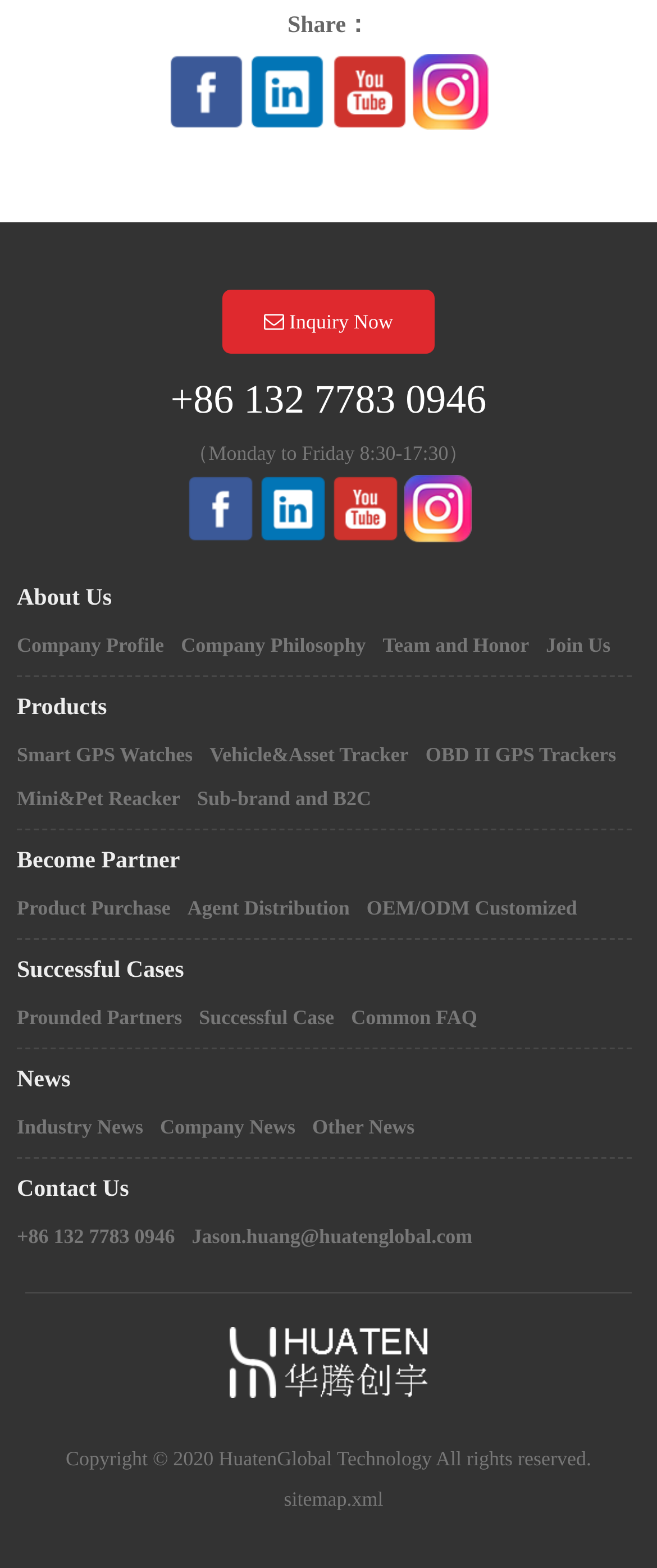Could you provide the bounding box coordinates for the portion of the screen to click to complete this instruction: "View privacy policy"?

None